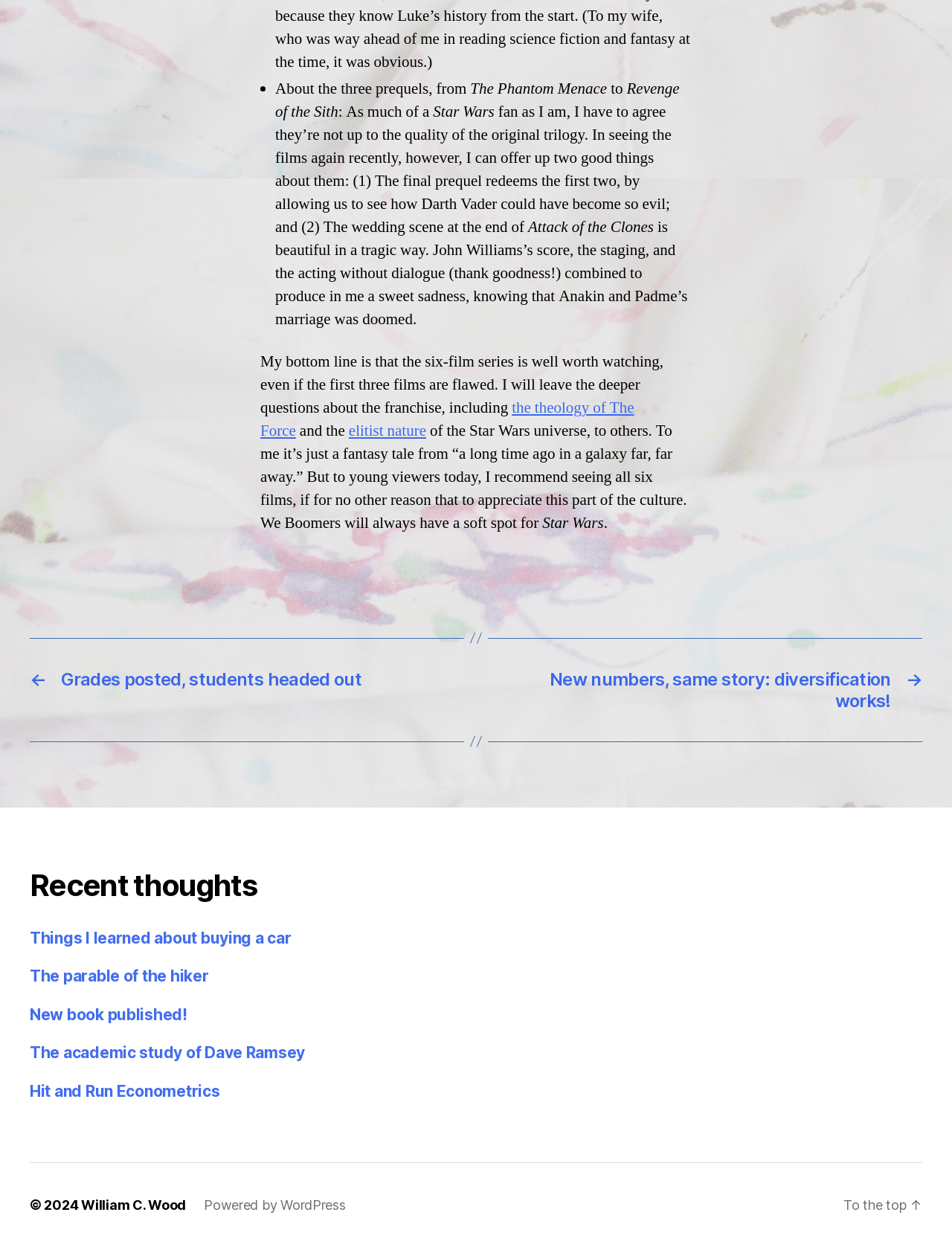Based on what you see in the screenshot, provide a thorough answer to this question: What is the purpose of the link 'the theology of The Force'?

The link 'the theology of The Force' is mentioned in the context of the author leaving deeper questions about the franchise to others, implying that the link is meant to explore those questions further.